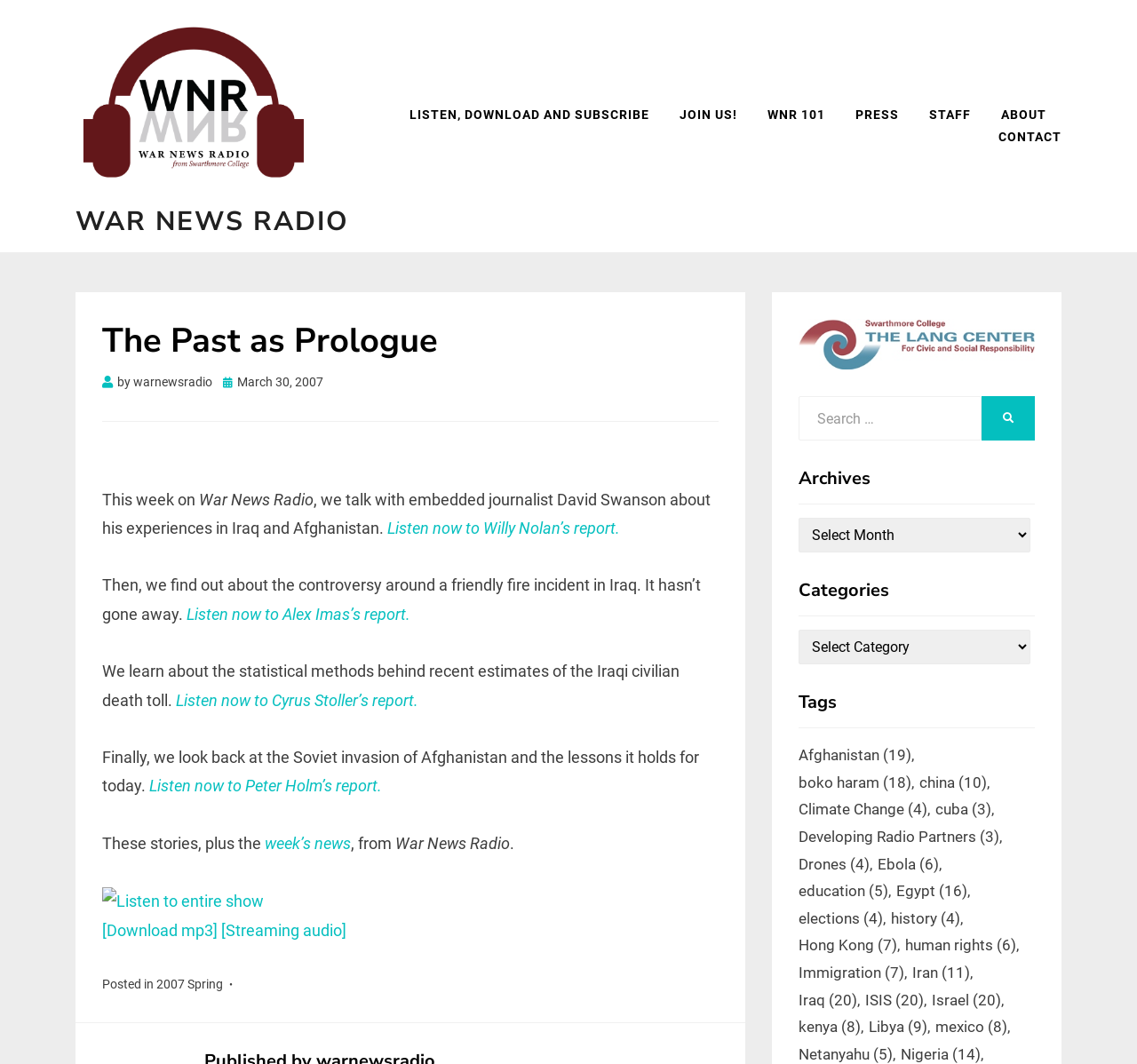Please indicate the bounding box coordinates of the element's region to be clicked to achieve the instruction: "Listen to the entire show". Provide the coordinates as four float numbers between 0 and 1, i.e., [left, top, right, bottom].

[0.09, 0.837, 0.232, 0.855]